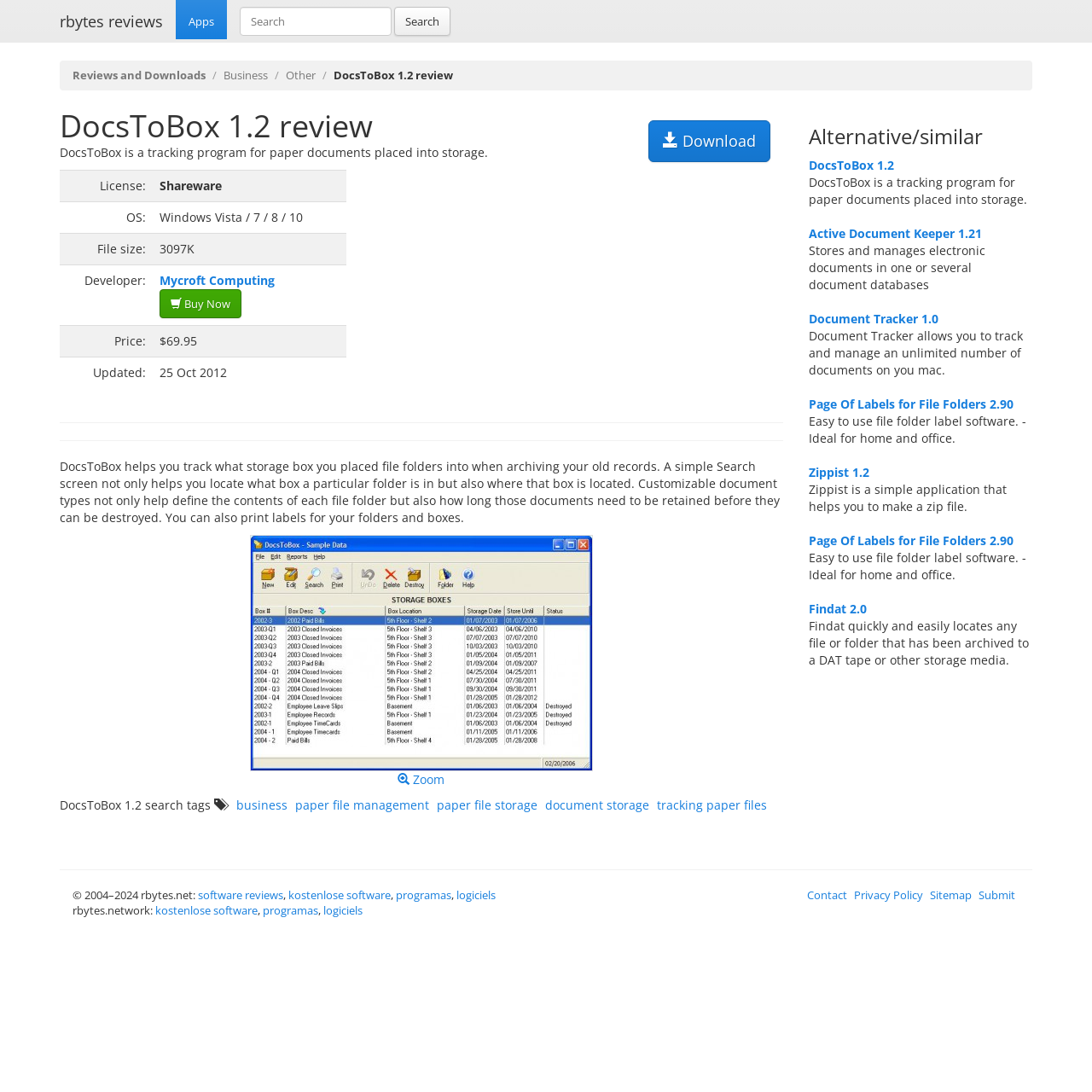Identify the bounding box coordinates for the UI element described as: "Submit". The coordinates should be provided as four floats between 0 and 1: [left, top, right, bottom].

[0.896, 0.812, 0.934, 0.826]